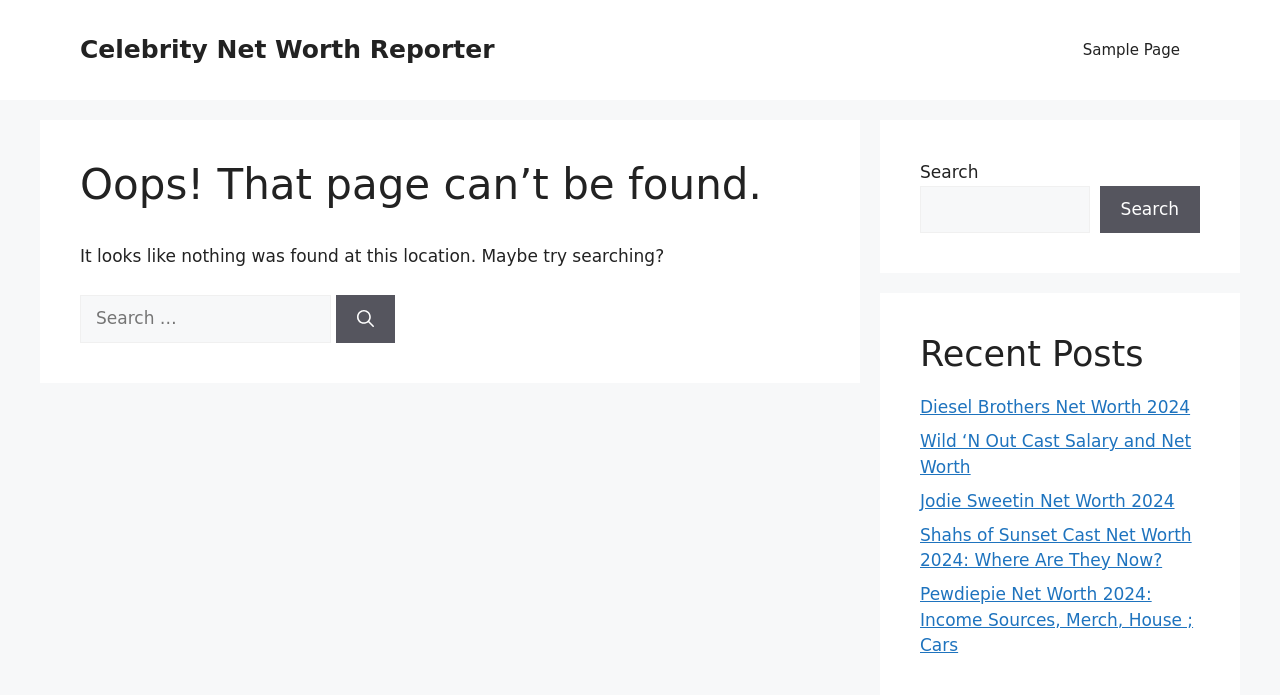Provide the bounding box coordinates of the HTML element this sentence describes: "Sample Page". The bounding box coordinates consist of four float numbers between 0 and 1, i.e., [left, top, right, bottom].

[0.83, 0.029, 0.938, 0.115]